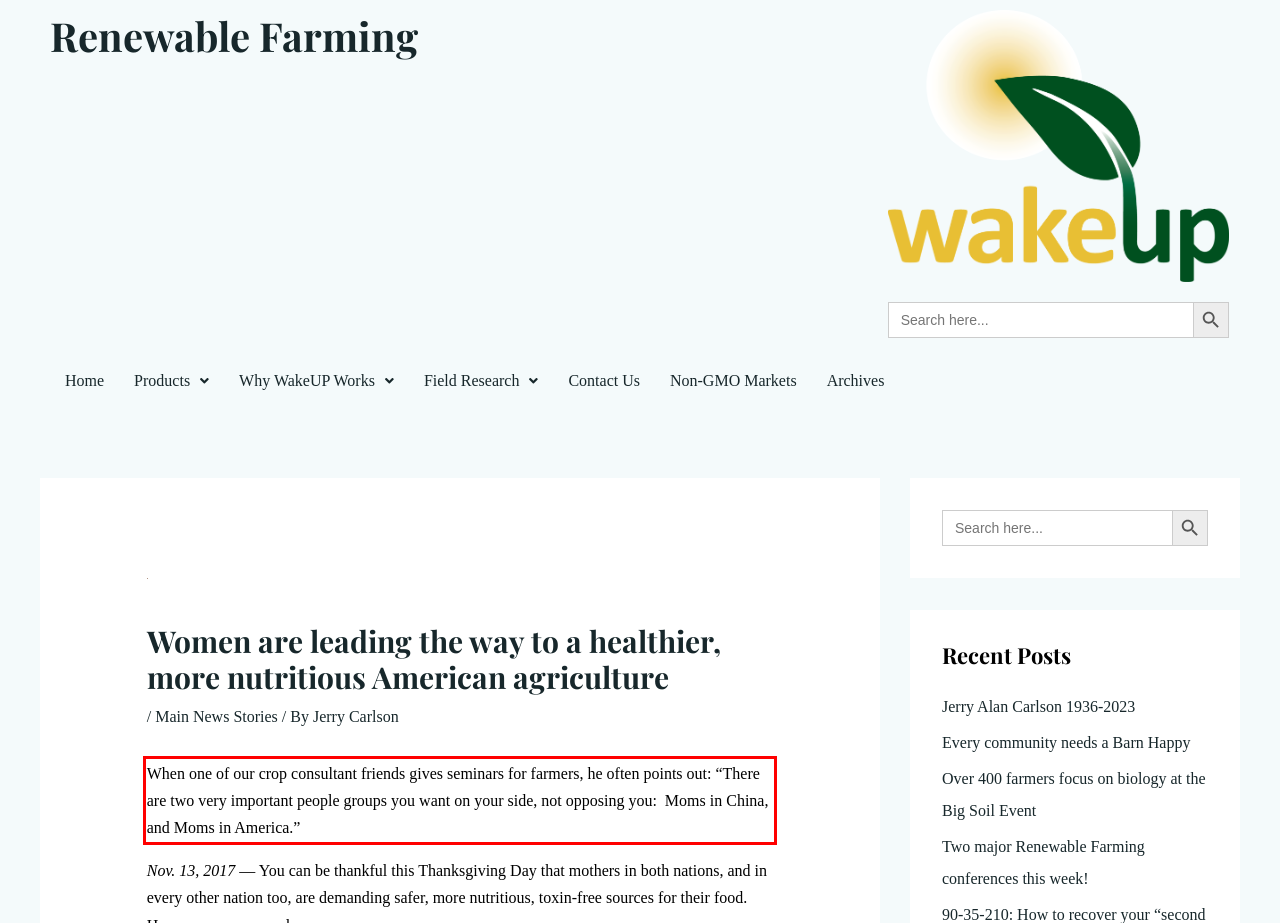By examining the provided screenshot of a webpage, recognize the text within the red bounding box and generate its text content.

When one of our crop consultant friends gives seminars for farmers, he often points out: “There are two very important people groups you want on your side, not opposing you: Moms in China, and Moms in America.”